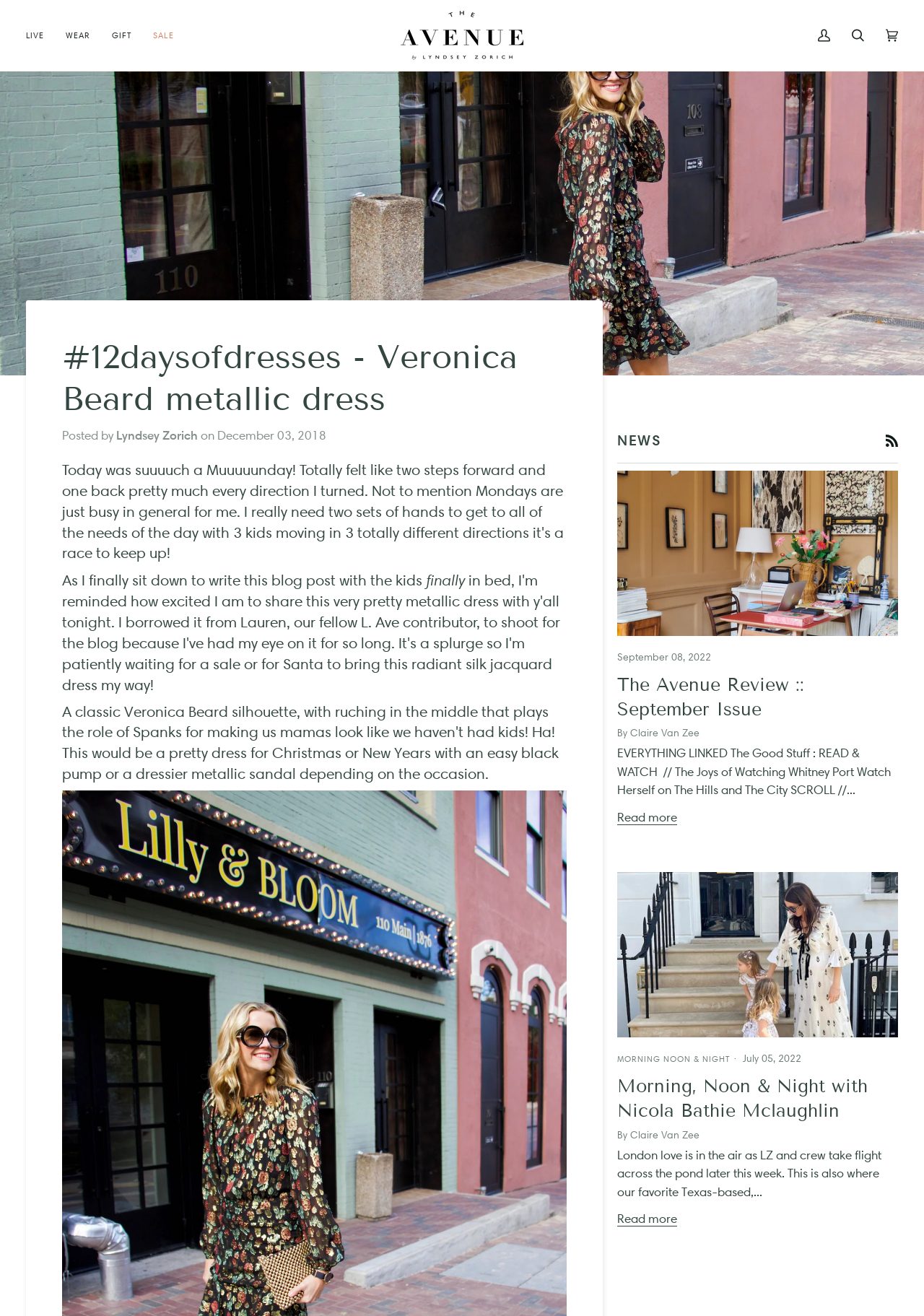Provide the bounding box coordinates of the area you need to click to execute the following instruction: "View 'Miscellaneous Info on White Genocide 3 *White Man’s Bible. | Economic & Multicultural Terrorism'".

None